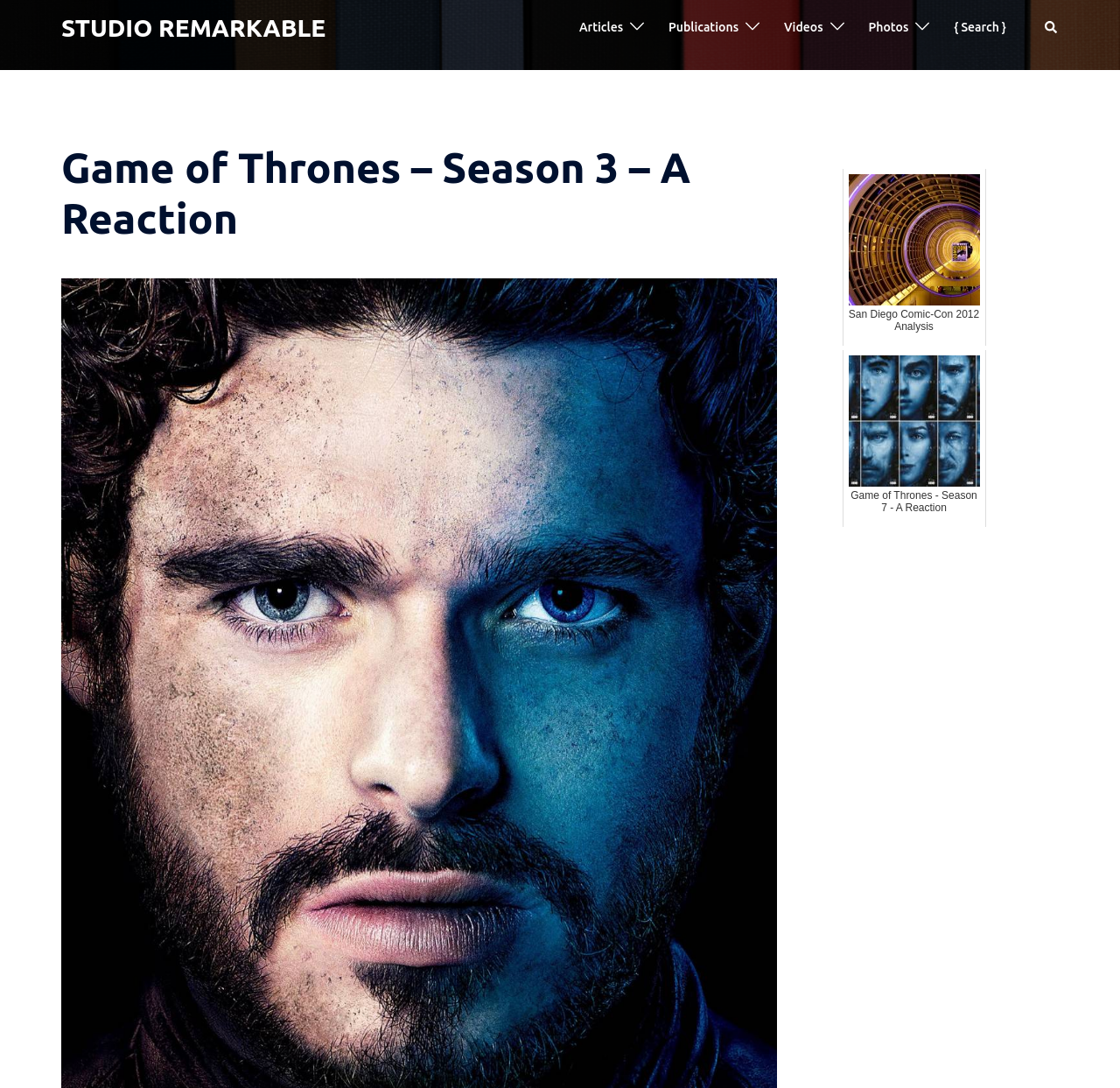Determine the bounding box coordinates of the section I need to click to execute the following instruction: "go to STUDIO REMARKABLE". Provide the coordinates as four float numbers between 0 and 1, i.e., [left, top, right, bottom].

[0.055, 0.013, 0.291, 0.038]